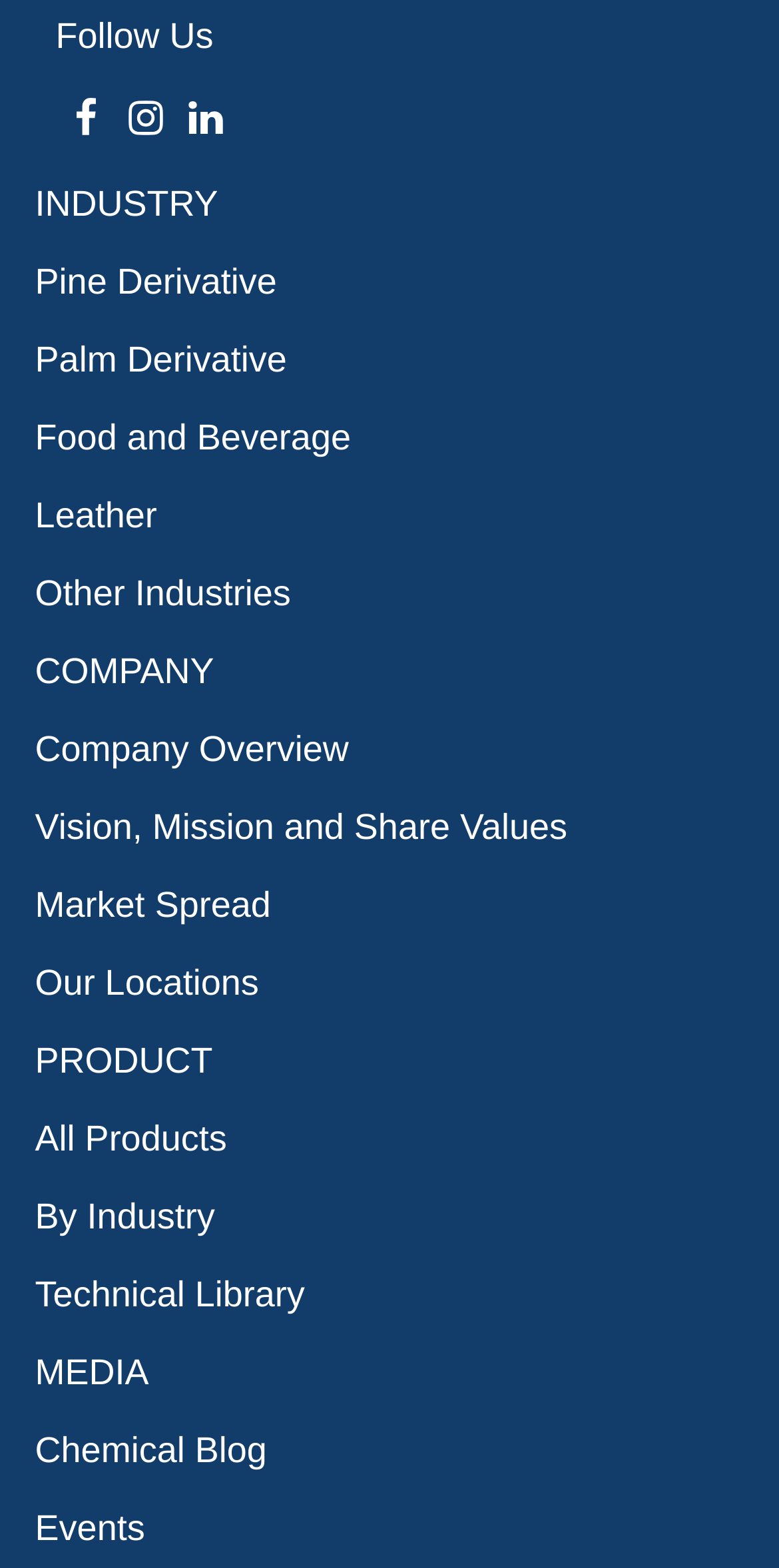Locate the bounding box coordinates of the element you need to click to accomplish the task described by this instruction: "Learn about Pine Derivative".

[0.045, 0.167, 0.918, 0.194]